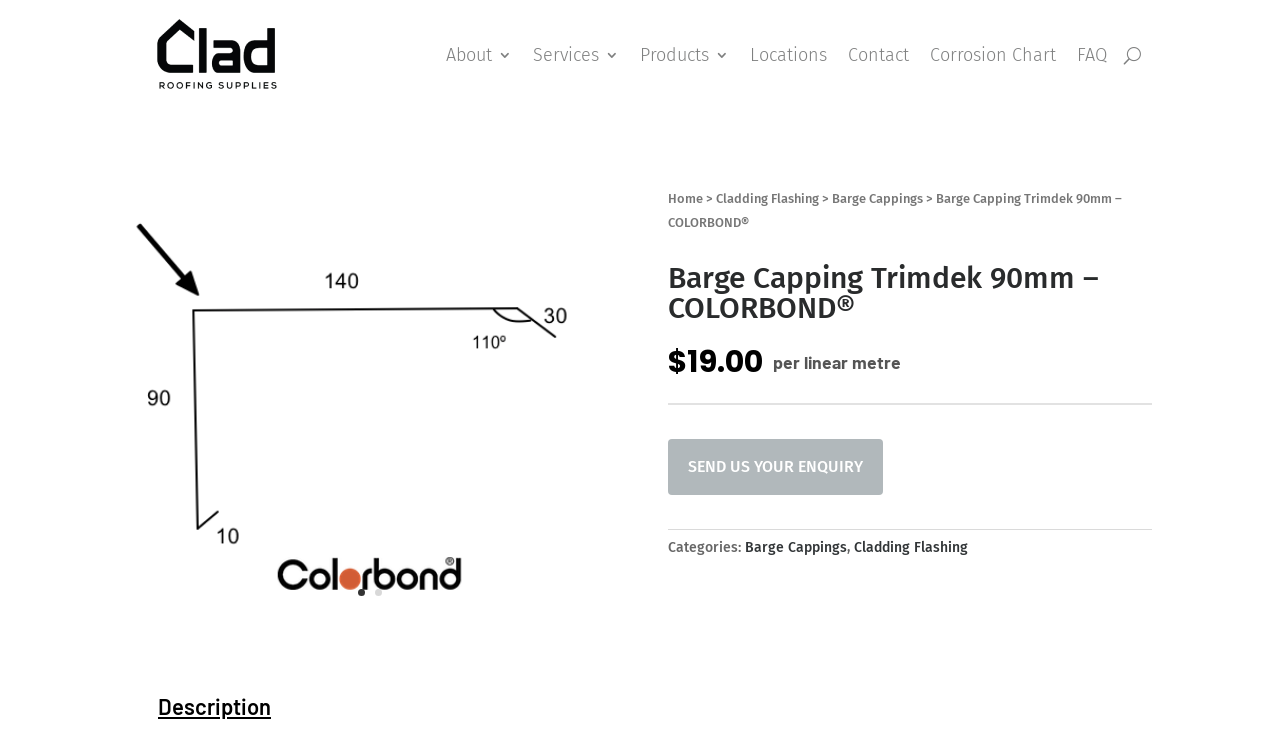Can you specify the bounding box coordinates for the region that should be clicked to fulfill this instruction: "View the 'Barge Capping Trimdek 90mm – COLORBOND®' product details".

[0.522, 0.256, 0.877, 0.308]